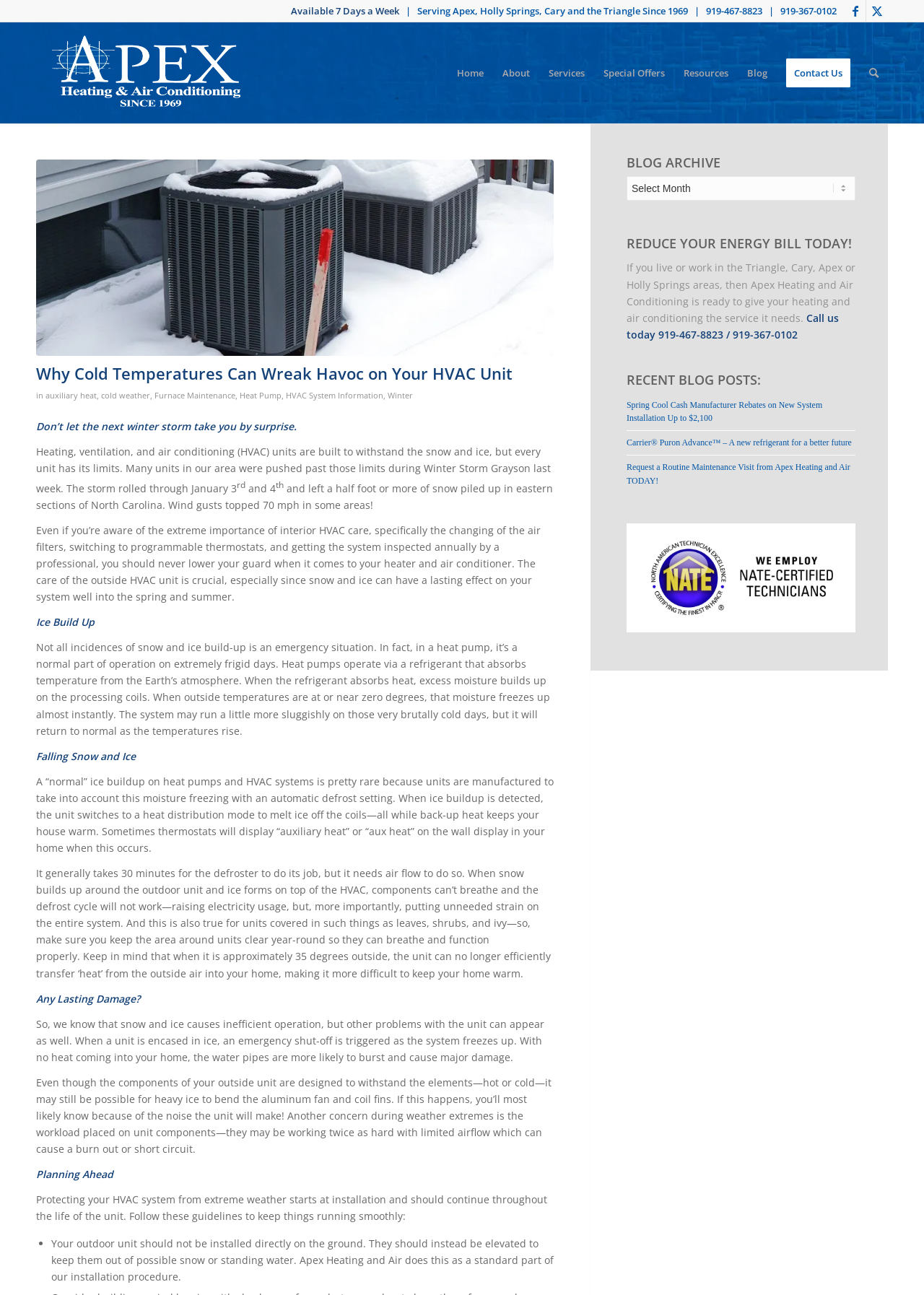What is the consequence of not clearing snow from the outdoor unit?
Based on the image, give a one-word or short phrase answer.

Defrost cycle will not work